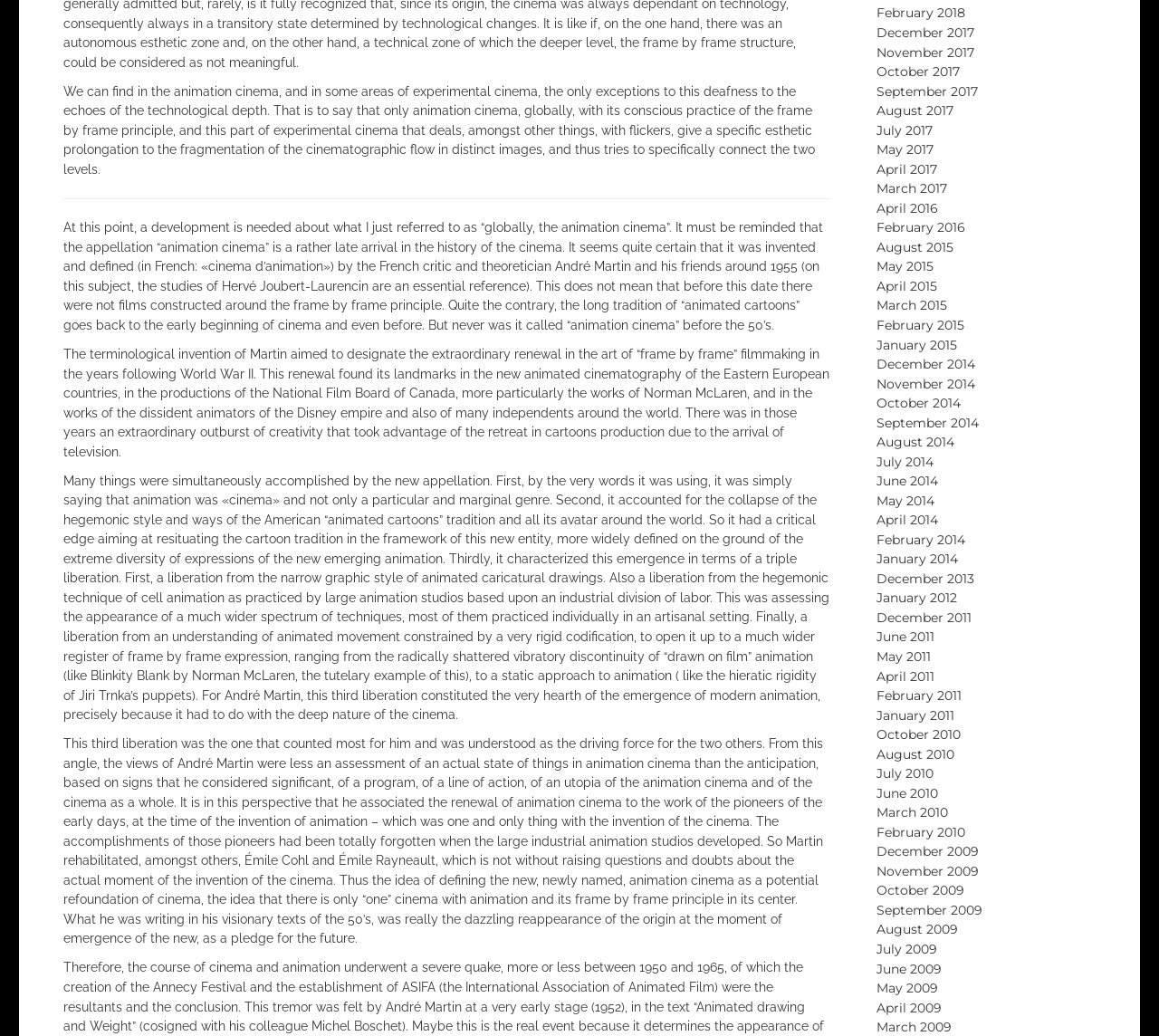Locate the UI element described by Our Team in the provided webpage screenshot. Return the bounding box coordinates in the format (top-left x, top-left y, bottom-right x, bottom-right y), ensuring all values are between 0 and 1.

None